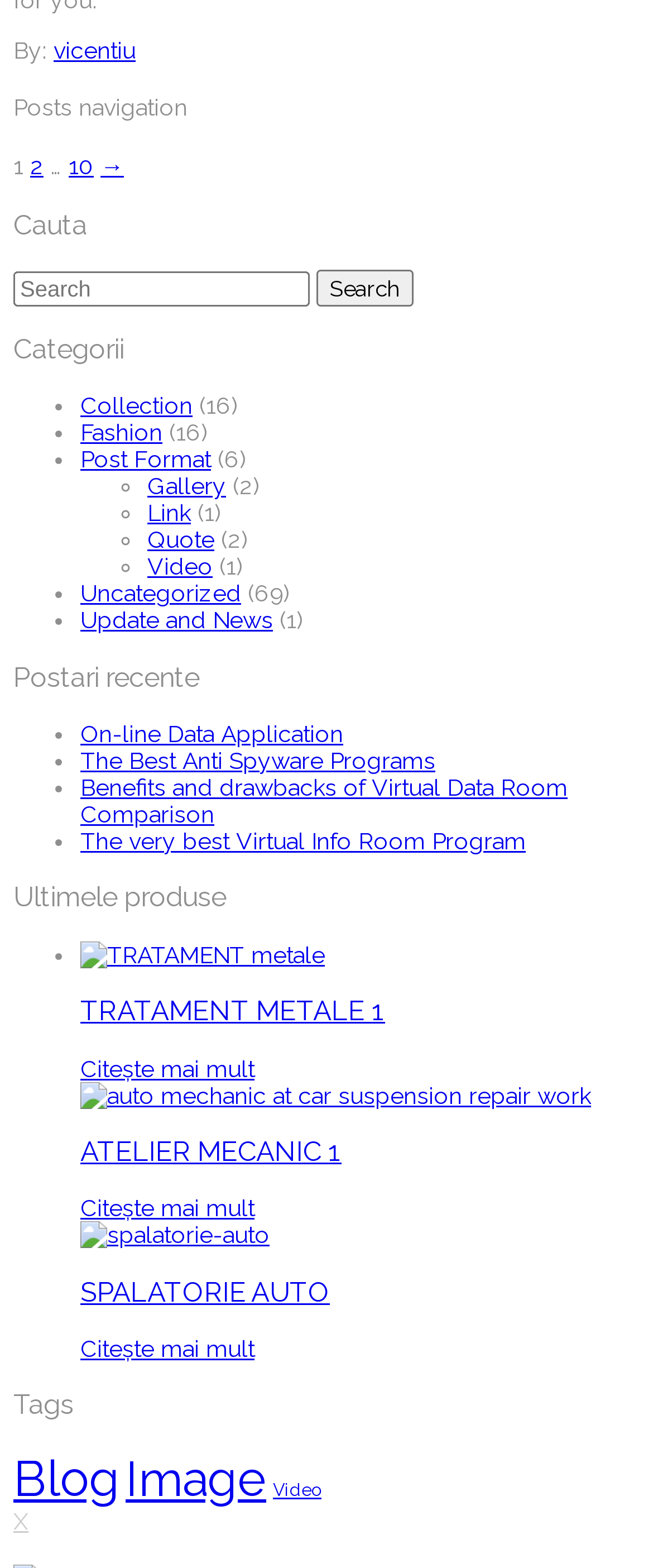Please provide a one-word or short phrase answer to the question:
How many tags are there?

3